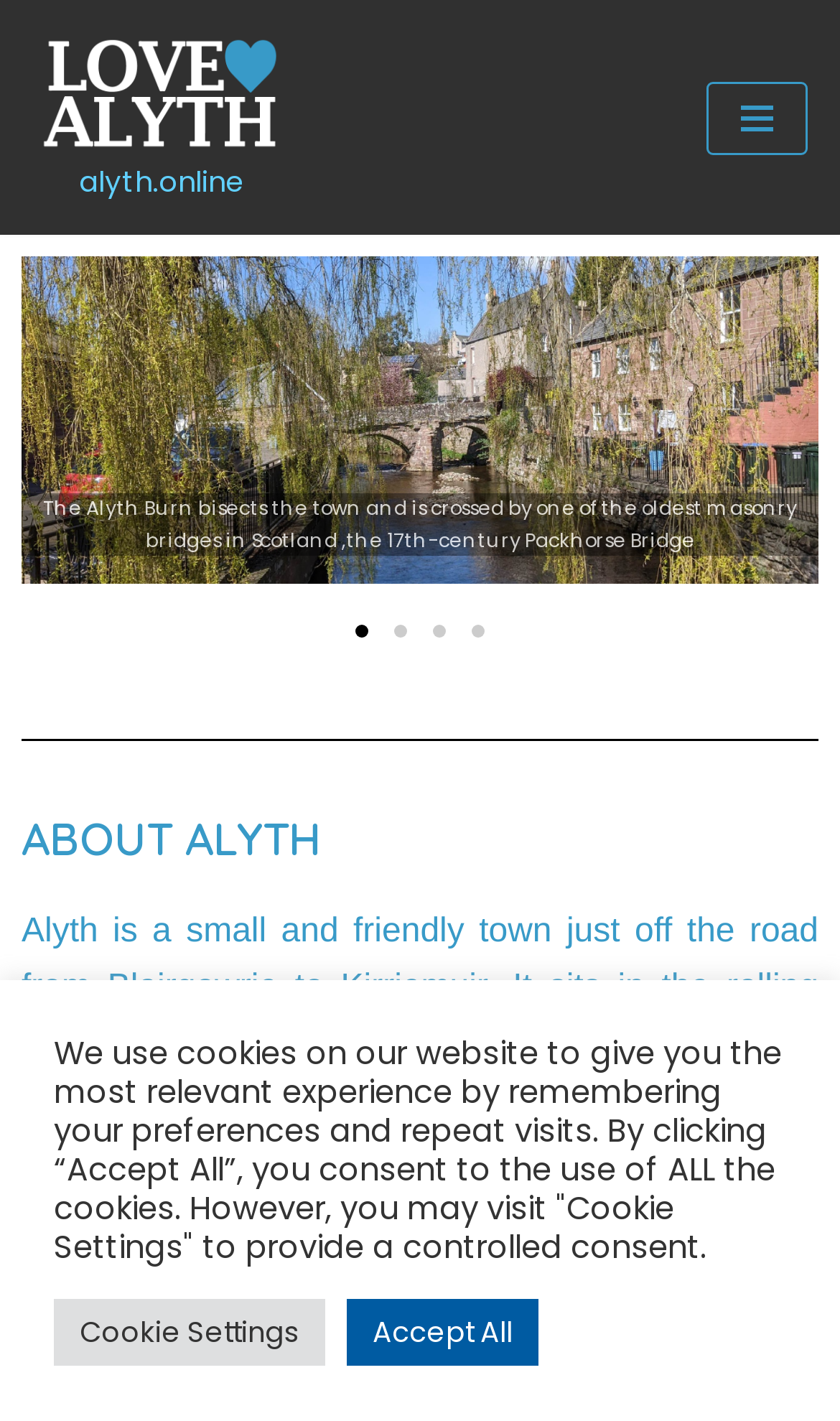Find the bounding box coordinates of the UI element according to this description: "Skip to content".

[0.0, 0.049, 0.077, 0.079]